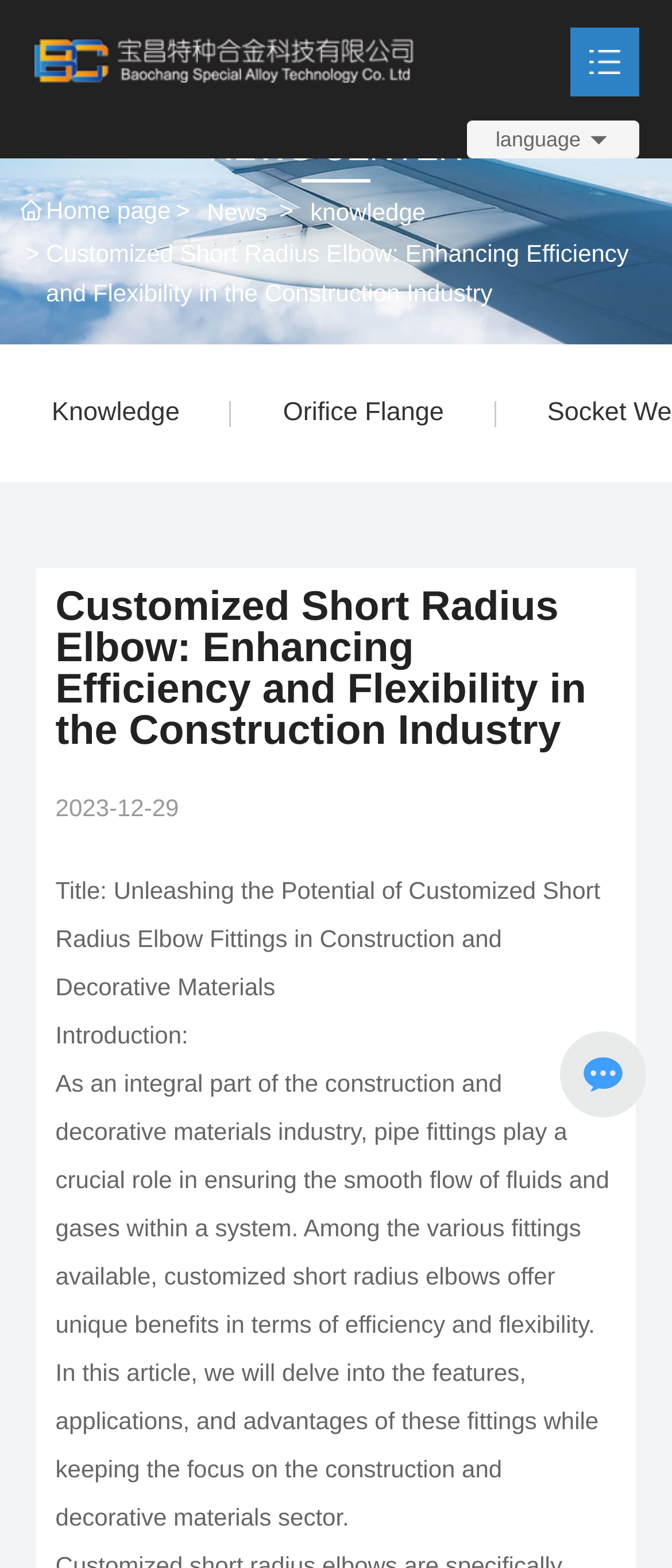Find the bounding box coordinates for the element described here: "knowledge".

[0.462, 0.123, 0.633, 0.148]